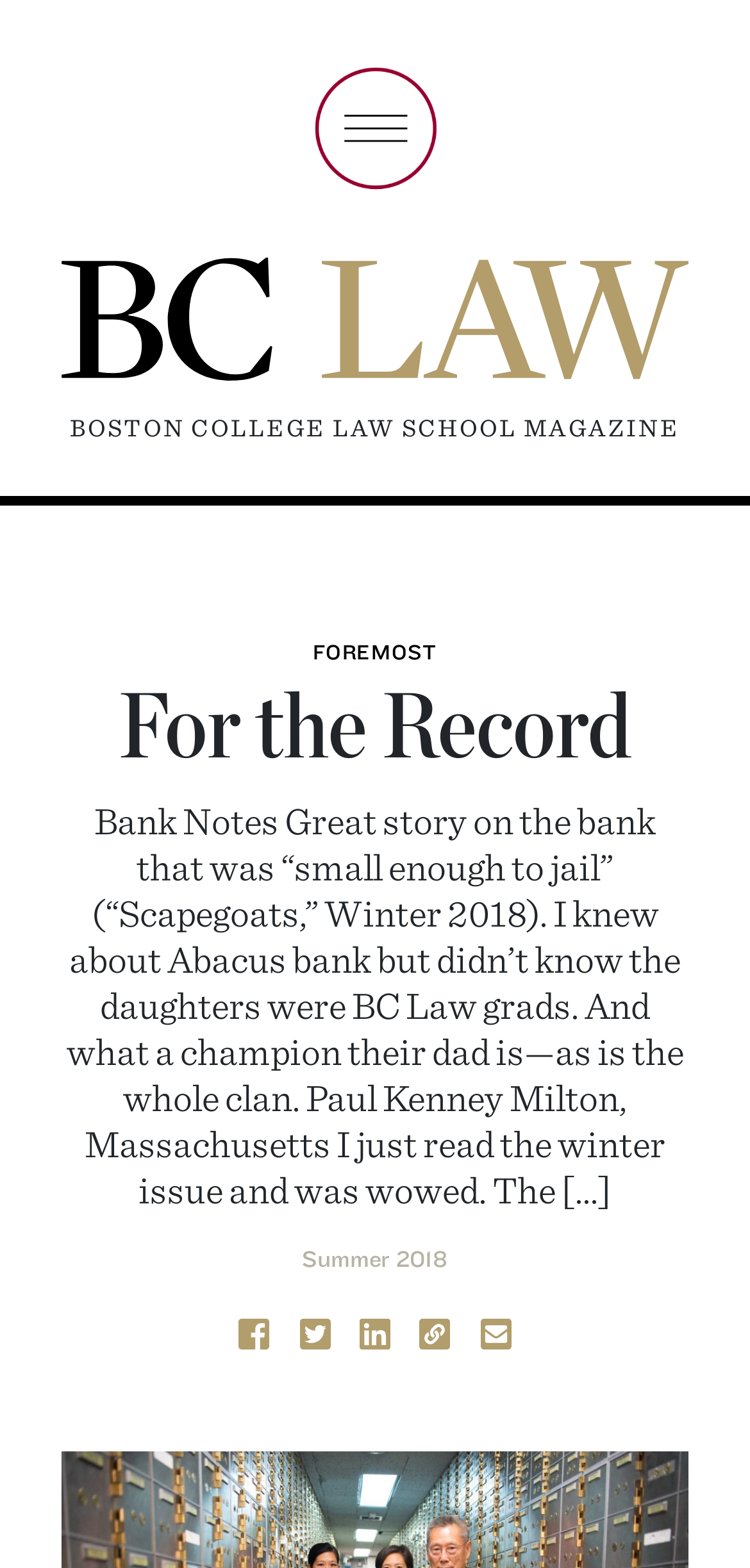How can users share the article on social media?
Answer the question with as much detail as you can, using the image as a reference.

Users can share the article on social media by clicking on the links with bounding box coordinates [0.319, 0.838, 0.36, 0.862], [0.399, 0.838, 0.44, 0.862], and [0.479, 0.838, 0.521, 0.862], which correspond to sharing on Facebook, Twitter, and LinkedIn, respectively.